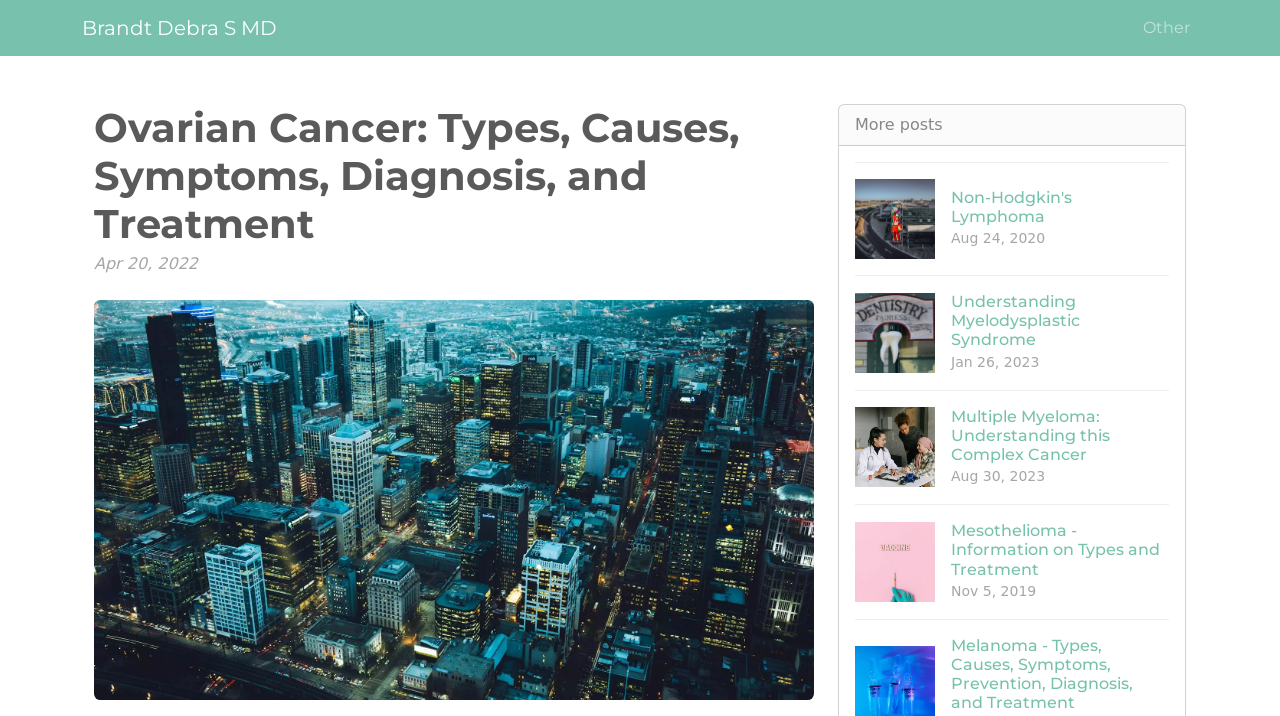What is the title of the first link under 'Other'?
Provide a detailed answer to the question using information from the image.

I looked at the links under 'Other' and found that the first link is titled 'Non-Hodgkin's Lymphoma Aug 24, 2020', so the title of the link is 'Non-Hodgkin's Lymphoma'.